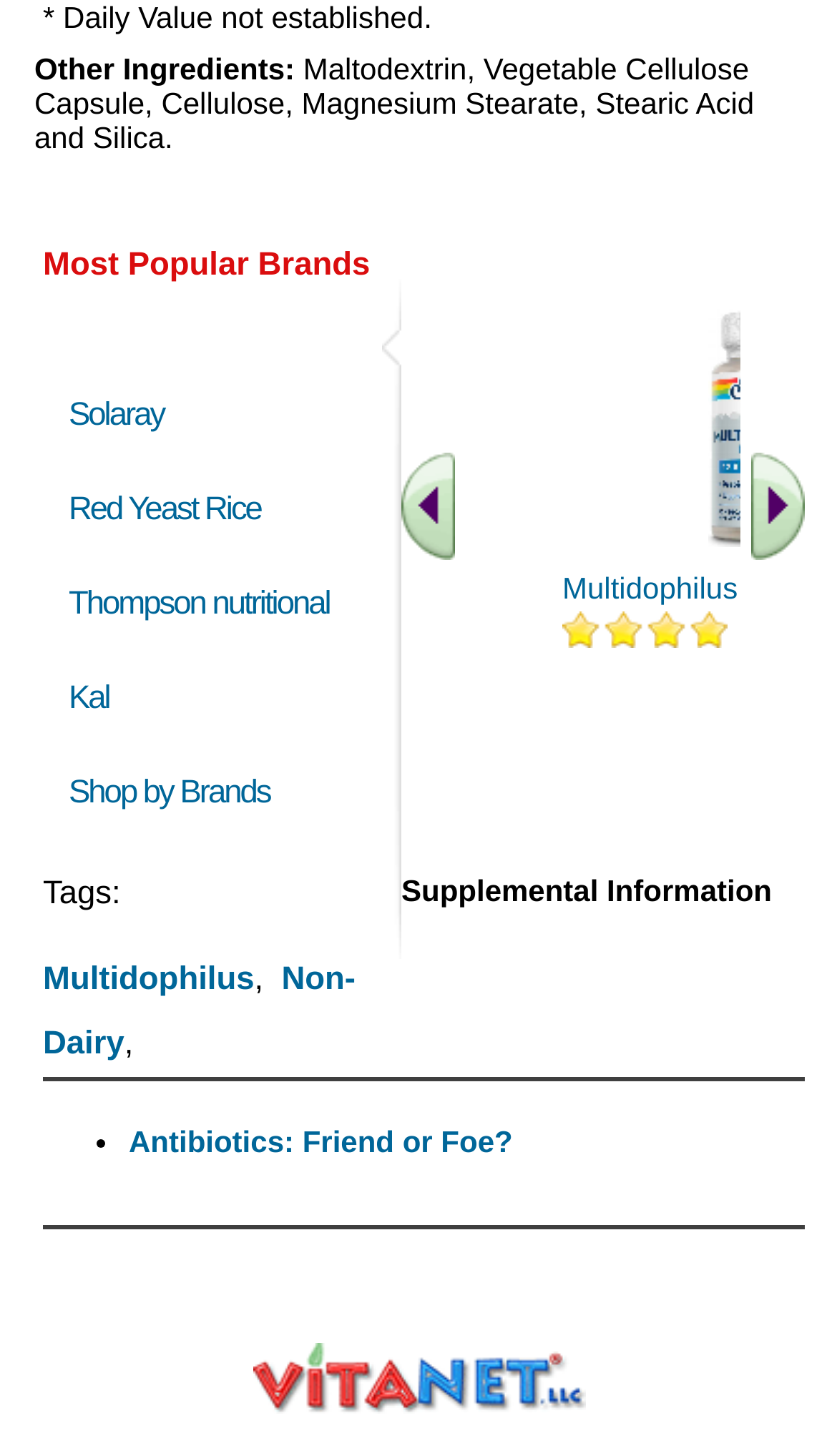Please determine the bounding box coordinates of the section I need to click to accomplish this instruction: "Navigate to the next page".

[0.897, 0.311, 0.962, 0.385]